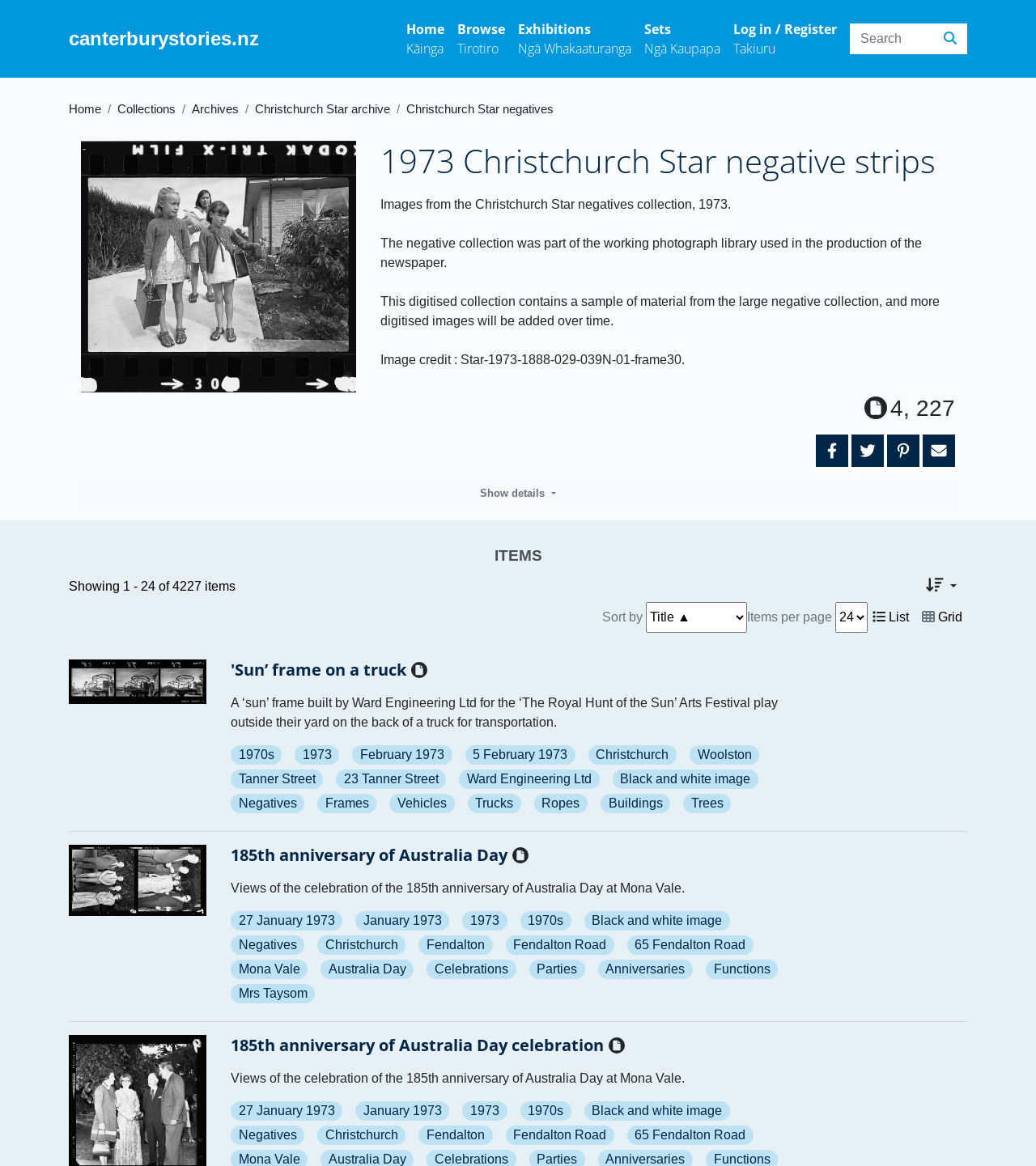Describe all significant elements and features of the webpage.

The webpage is a collection of images from the Christchurch Star negatives, dated 1973. At the top, there is a site header with a link to the main content and a navigation menu with links to Home, Browse, Exhibitions, and Sets. Below the header, there is a search bar with a search button. 

On the left side, there is a breadcrumb navigation menu showing the path from Home to Christchurch Star negatives. 

The main content area is divided into two sections. The top section displays a large image with a caption describing the image, which is a frame from a negative. Below the image, there are three paragraphs of text providing more information about the collection. 

The bottom section is a list of items, with 24 items displayed per page. Each item is represented by a thumbnail image with a heading and a brief description. The items are sorted by default, but users can change the sort order and the number of items per page using the options provided. There are also buttons to toggle between list and grid views. 

The items in the list include images with captions, and each image has links to related topics, such as dates, locations, and keywords.